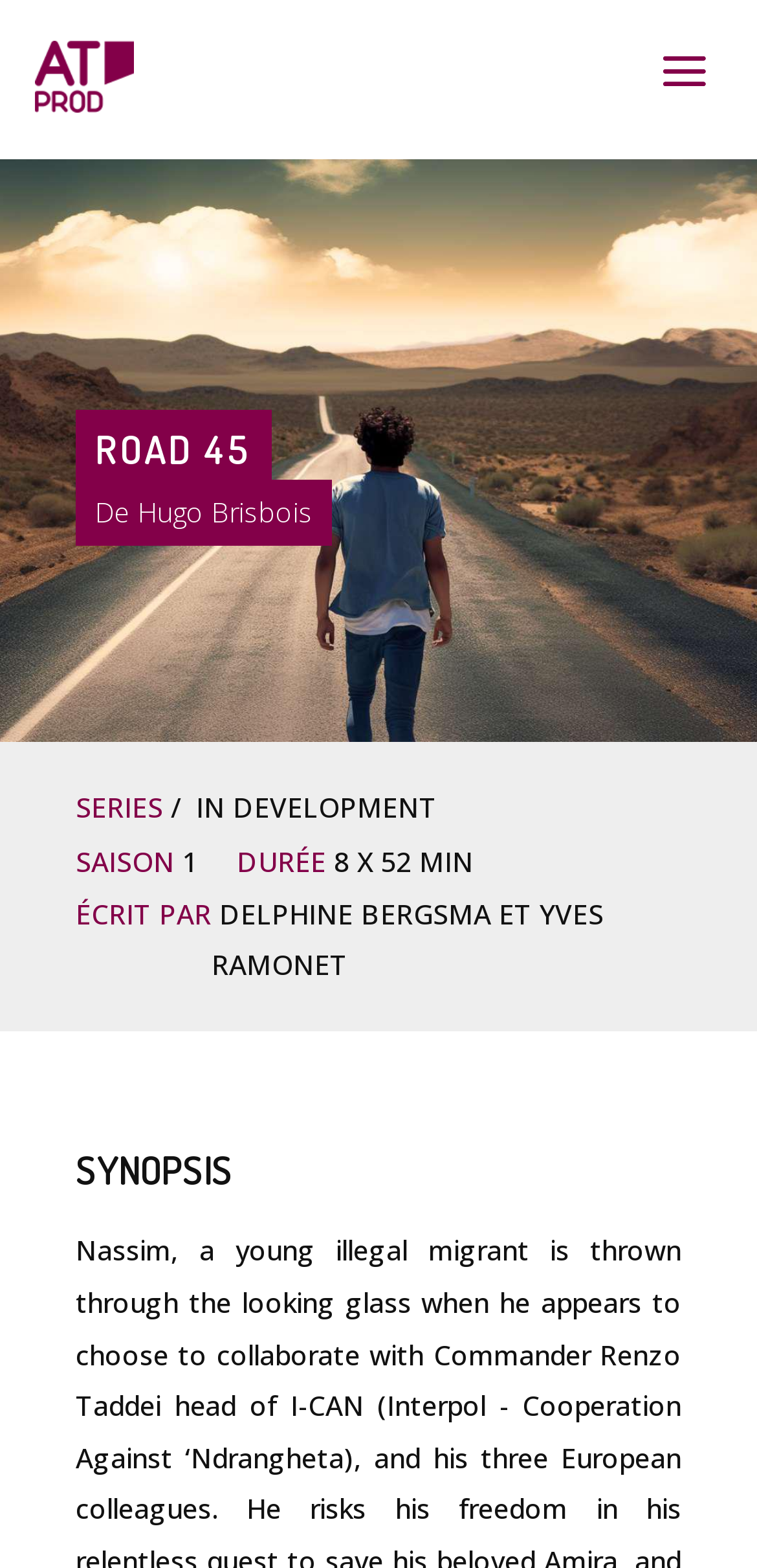Please give a succinct answer using a single word or phrase:
What is the name of the series?

ROAD 45